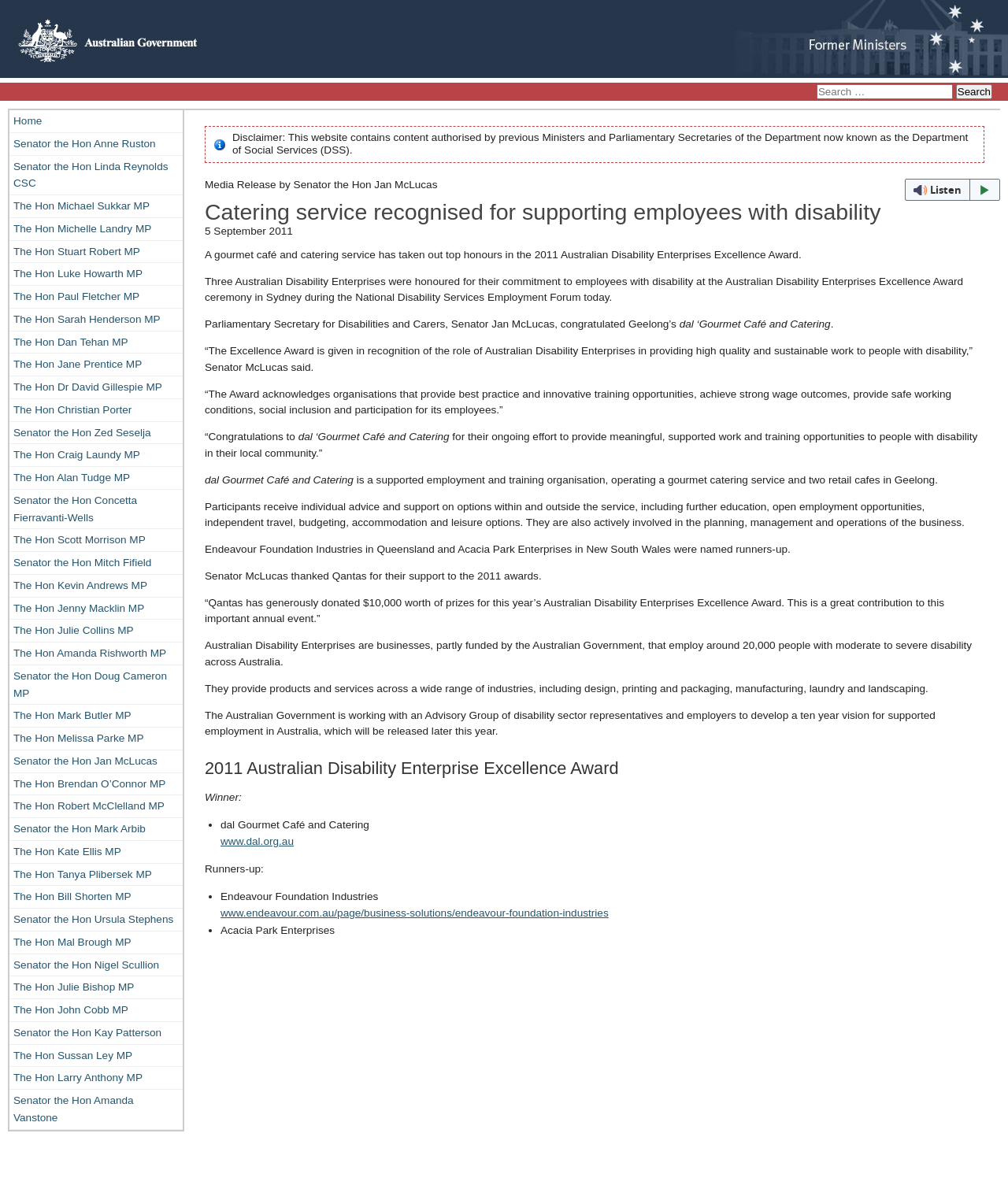Give a complete and precise description of the webpage's appearance.

This webpage is about a catering service that has been recognized for supporting employees with disabilities. At the top of the page, there is a search bar and a navigation menu with links to various pages, including "Home" and several names of ministers and parliamentary secretaries. Below the navigation menu, there is a disclaimer stating that the website contains content authorized by previous ministers and parliamentary secretaries.

The main content of the page is an article about the catering service, which has won an award for its commitment to employees with disabilities. The article is divided into several paragraphs, with headings and subheadings. The text describes the award, the catering service, and its efforts to provide meaningful work and training opportunities to people with disabilities.

To the right of the article, there is a button that allows users to listen to the content with a web reader. At the bottom of the page, there are several links to other pages, including a list of former ministers and parliamentary secretaries.

The page has a simple and organized layout, with clear headings and concise text. The use of white space and font sizes helps to create a clear hierarchy of information, making it easy to read and navigate.